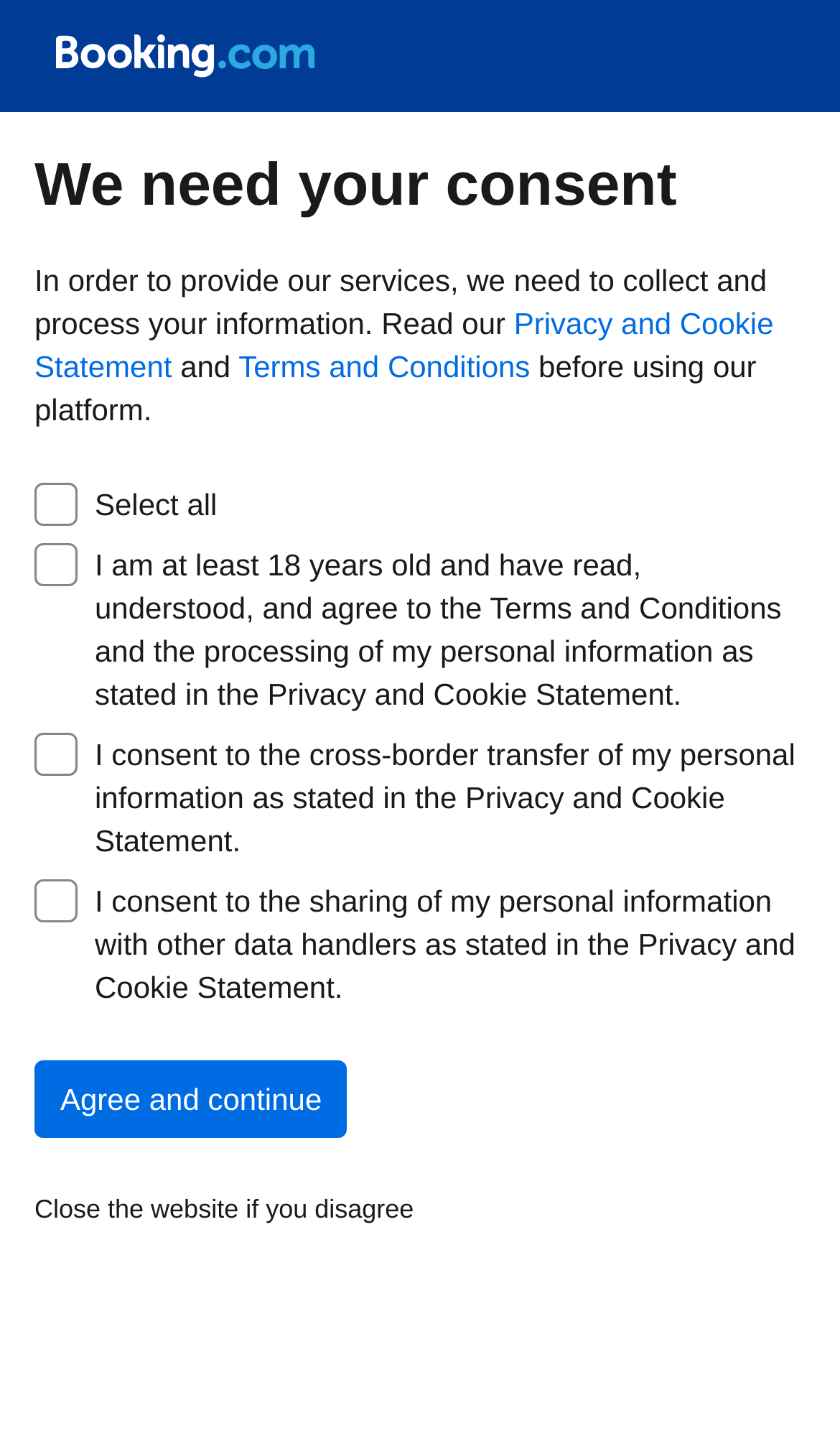Examine the screenshot and answer the question in as much detail as possible: How many links are there on the webpage?

There are two links on the webpage: 'Privacy and Cookie Statement' and 'Terms and Conditions', which provide more information about the website's policies.